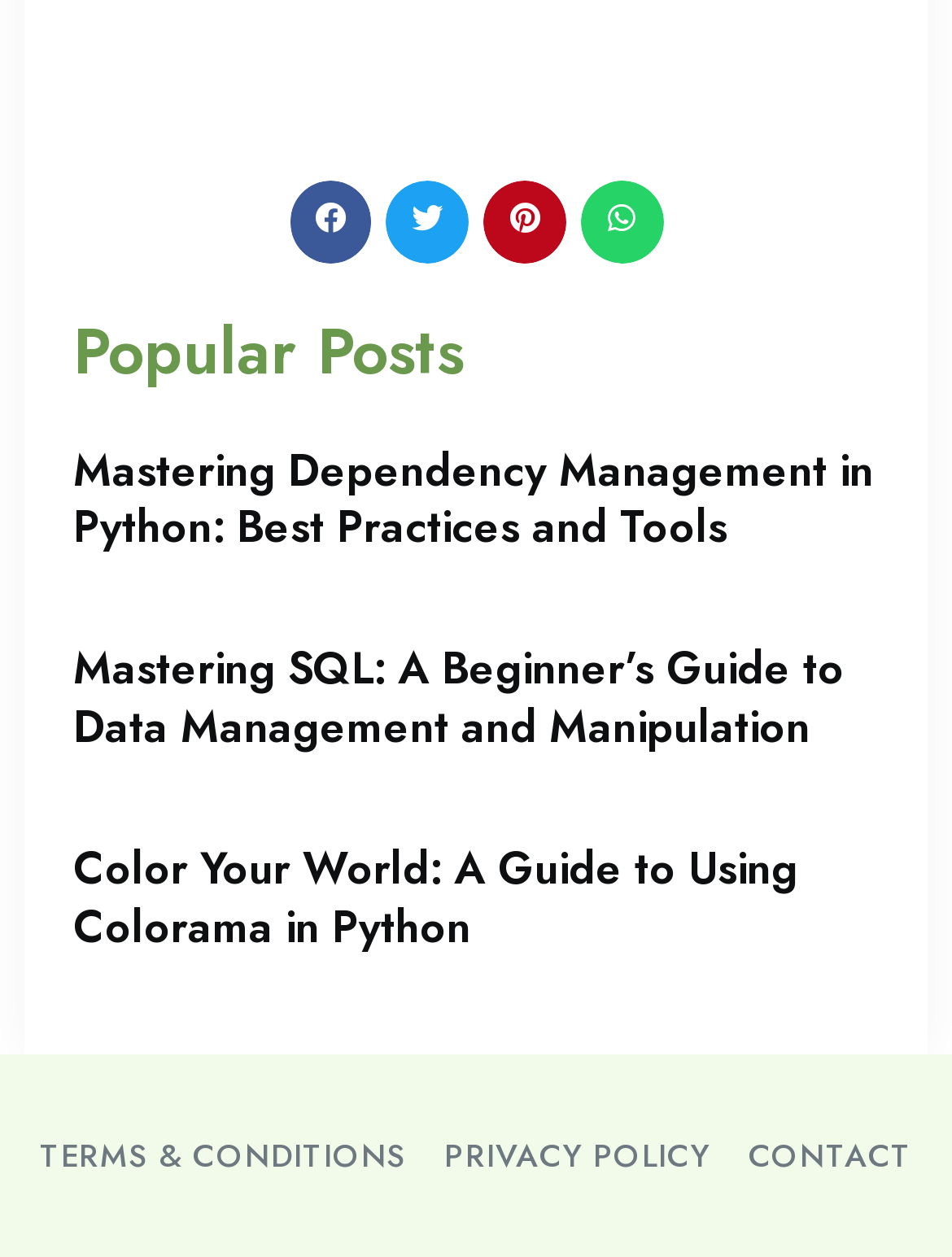Can you find the bounding box coordinates for the element to click on to achieve the instruction: "Share on Twitter"?

[0.406, 0.143, 0.492, 0.209]